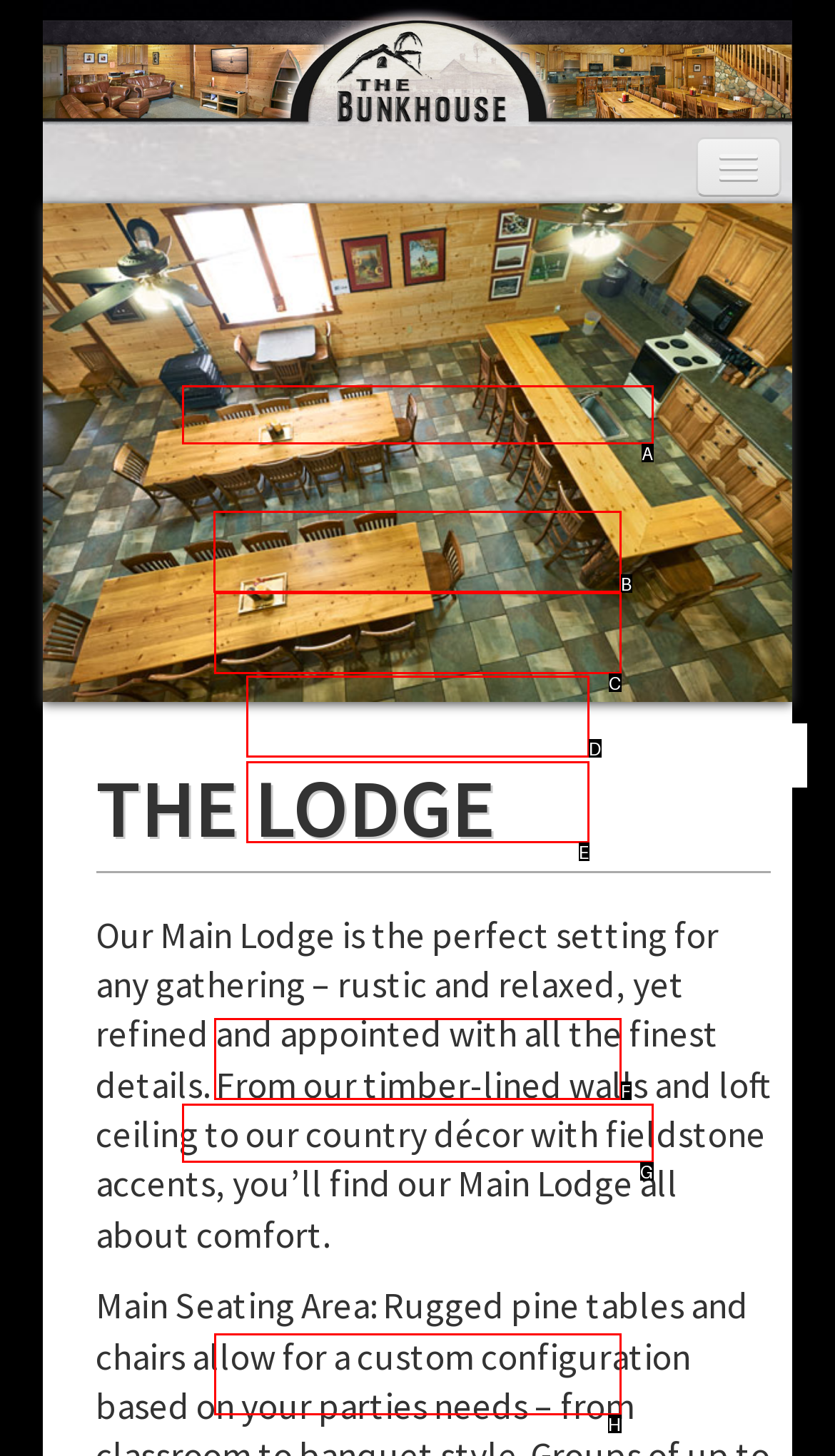From the given choices, which option should you click to complete this task: Learn about CAMPFIRE CAMARADERIE? Answer with the letter of the correct option.

B